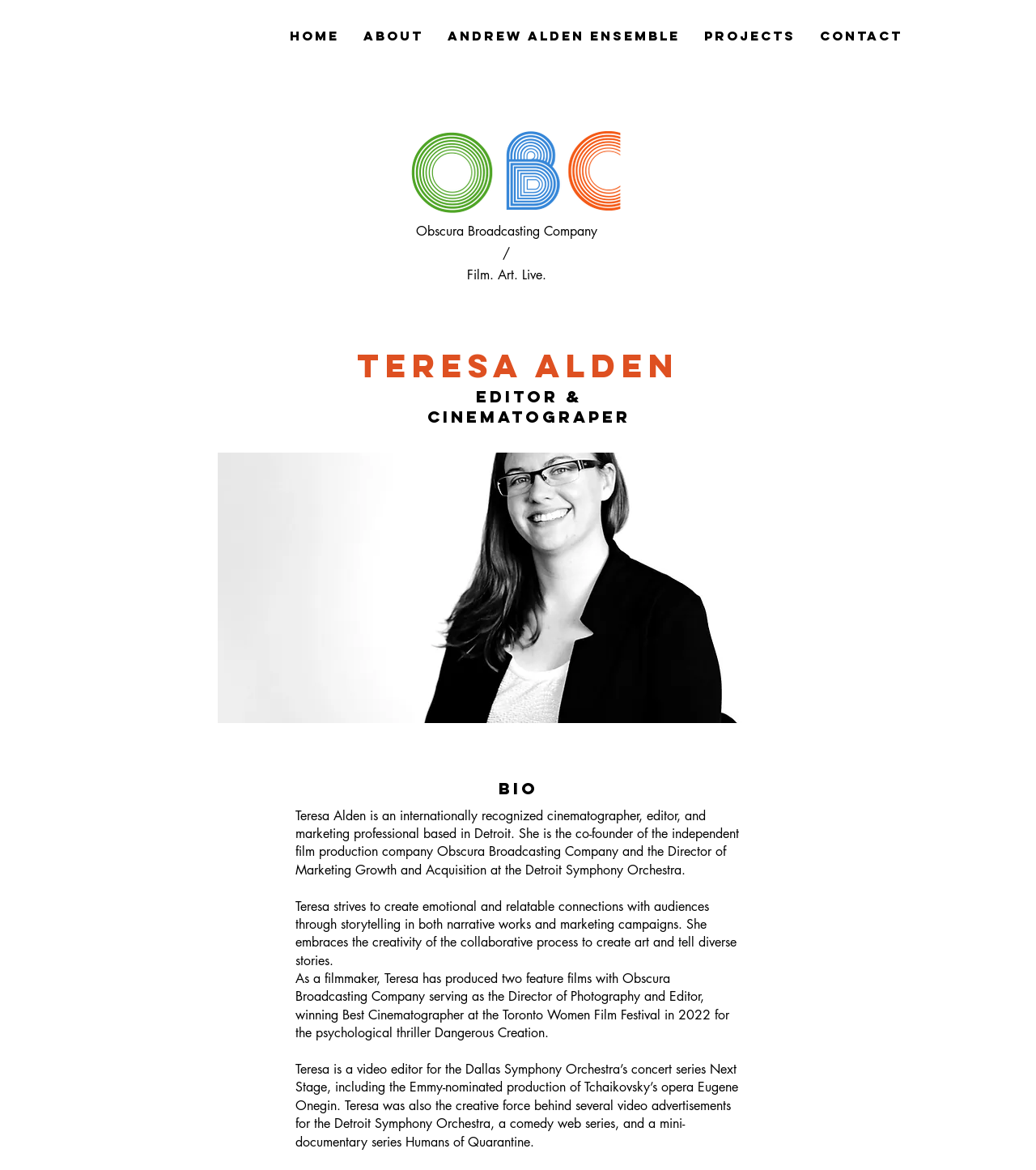Extract the bounding box coordinates for the UI element described as: "CONTACT".

[0.78, 0.013, 0.883, 0.048]